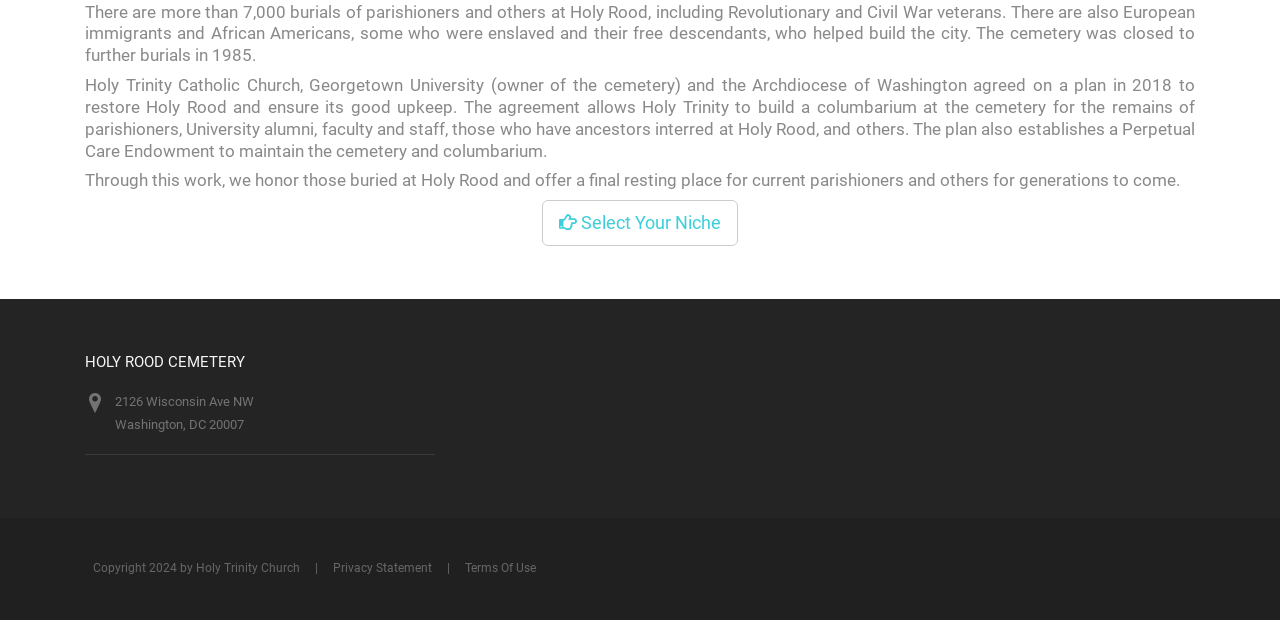Based on the element description, predict the bounding box coordinates (top-left x, top-left y, bottom-right x, bottom-right y) for the UI element in the screenshot: Select Your Niche

[0.423, 0.313, 0.577, 0.385]